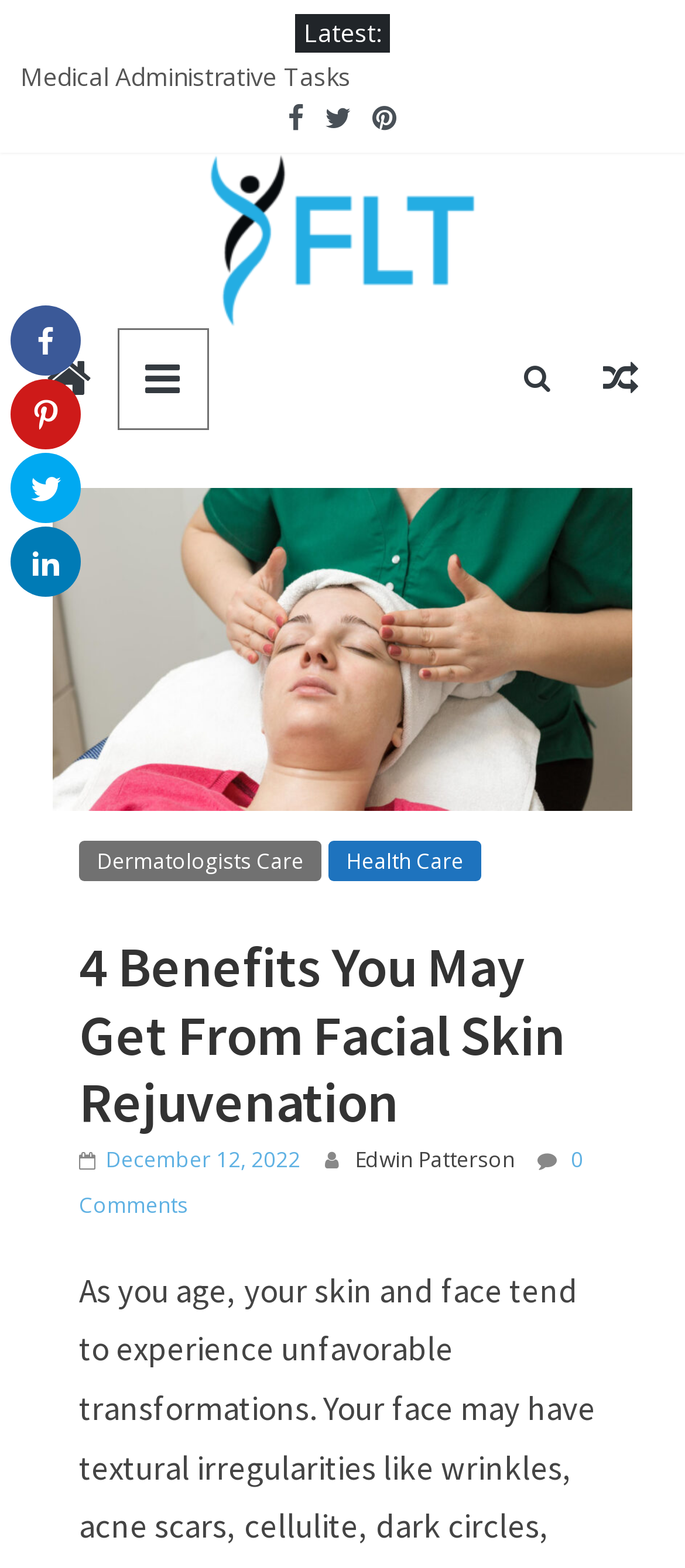Give an in-depth explanation of the webpage layout and content.

The webpage appears to be a blog or article page focused on skin rejuvenation. At the top, there are four social media links represented by icons, aligned horizontally and centered. Below these icons, there is a section with the title "Latest:" followed by a list of five article links, each with a brief title, such as "Simplify Your Practice: The Benefits of Outsourcing Medical Administrative Tasks" and "The Gut-Brain Axis and Exercise". These links are stacked vertically and take up most of the left side of the page.

On the right side of the page, there is a section with the title "Fit Living Tips" which includes an image and a link to the same topic. Below this section, there is a heading with the same title, followed by another link to "Fit Living Tips". 

Further down the page, there is a section with three social media links represented by icons, aligned horizontally. Below these icons, there is a link to "Dermatologists Care" and another link to "Health Care", separated by a non-breaking space character.

The main content of the page is an article titled "4 Benefits You May Get From Facial Skin Rejuvenation", which is a header element. The article is dated December 12, 2022, and is written by Edwin Patterson. There are no comments on the article, as indicated by a link with a zero comments icon.